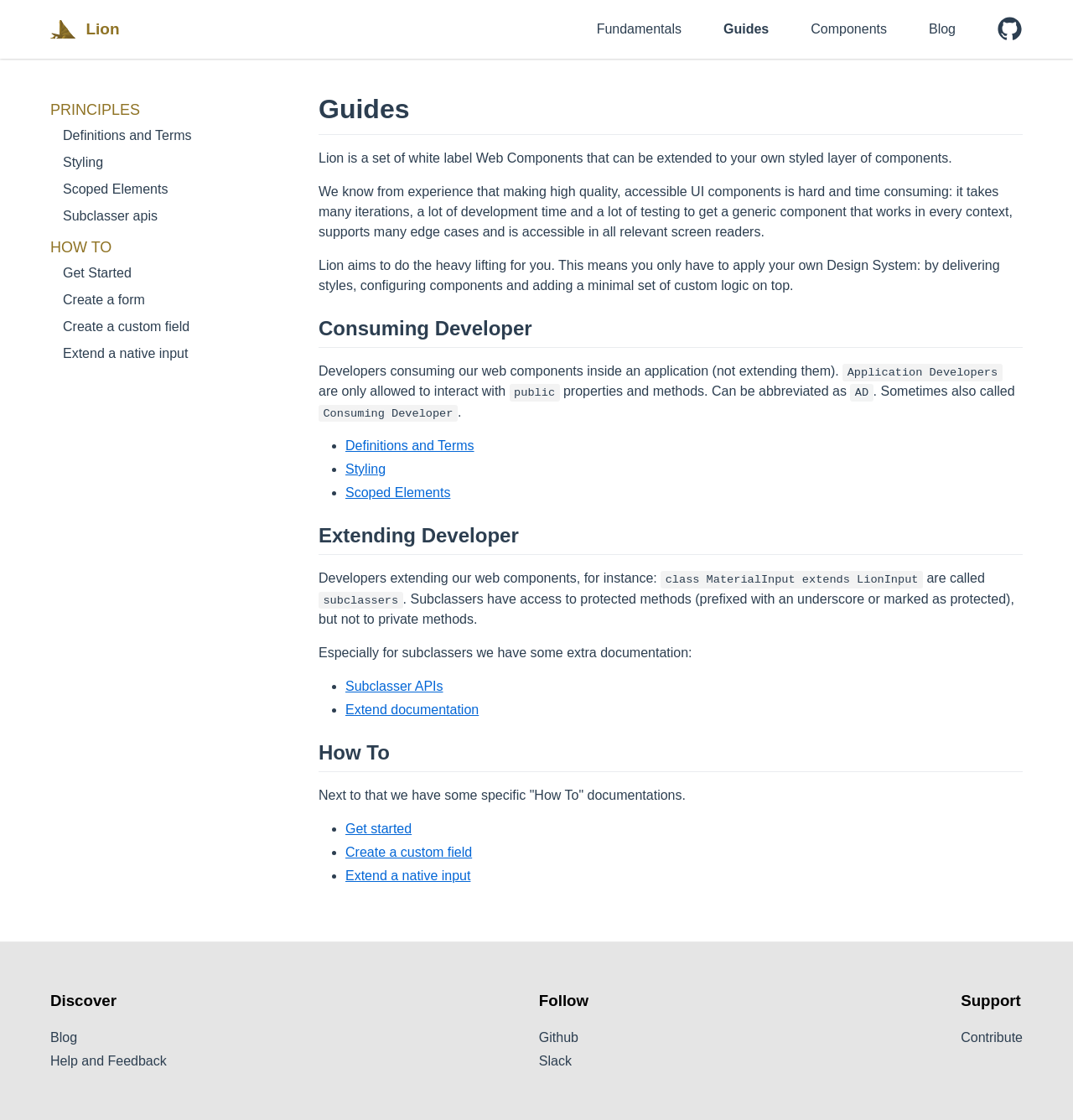Use a single word or phrase to answer the question: What is the name of the logo on the top left?

Lion Logo